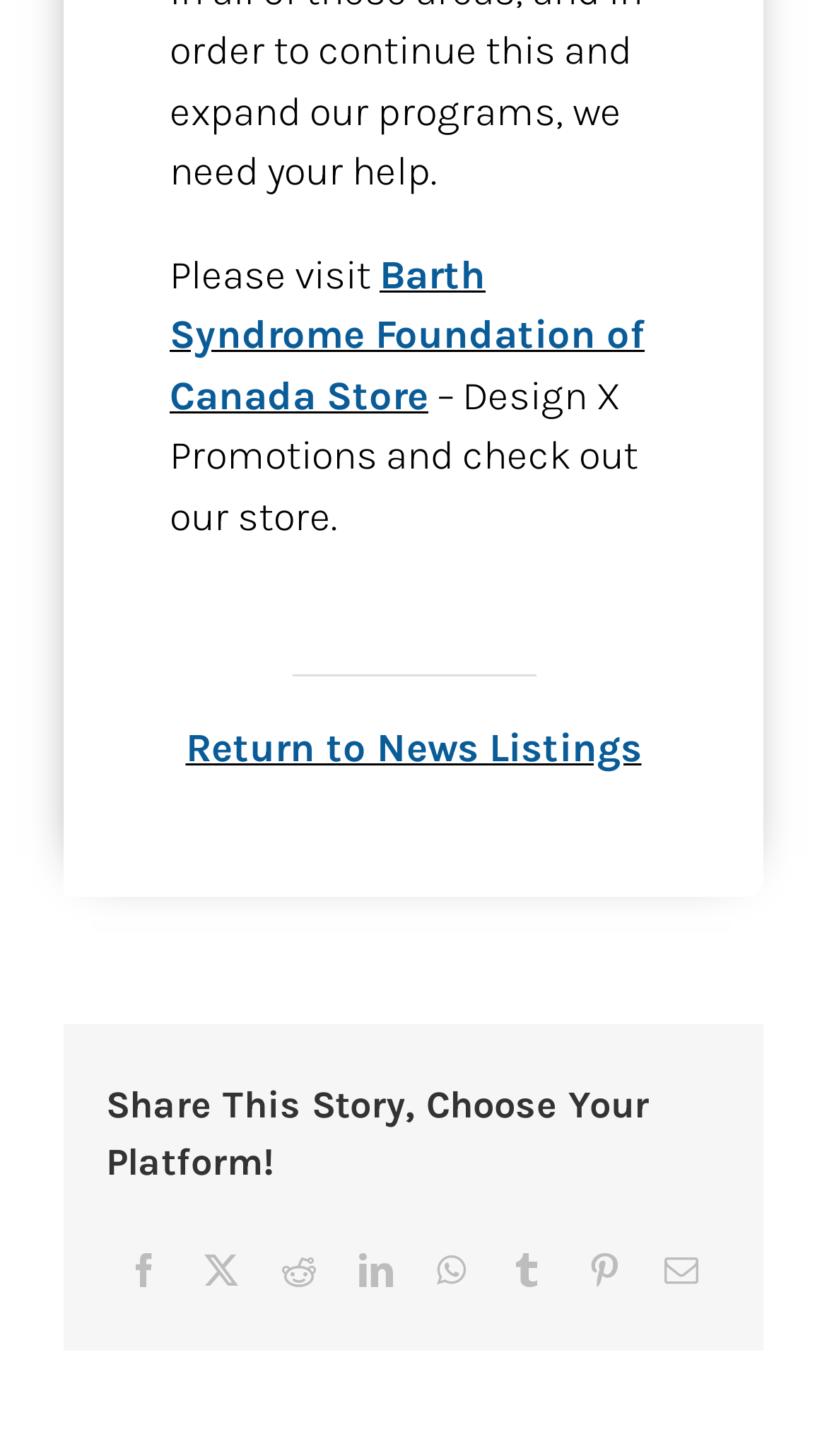Please locate the bounding box coordinates for the element that should be clicked to achieve the following instruction: "Return to News Listings". Ensure the coordinates are given as four float numbers between 0 and 1, i.e., [left, top, right, bottom].

[0.224, 0.498, 0.776, 0.53]